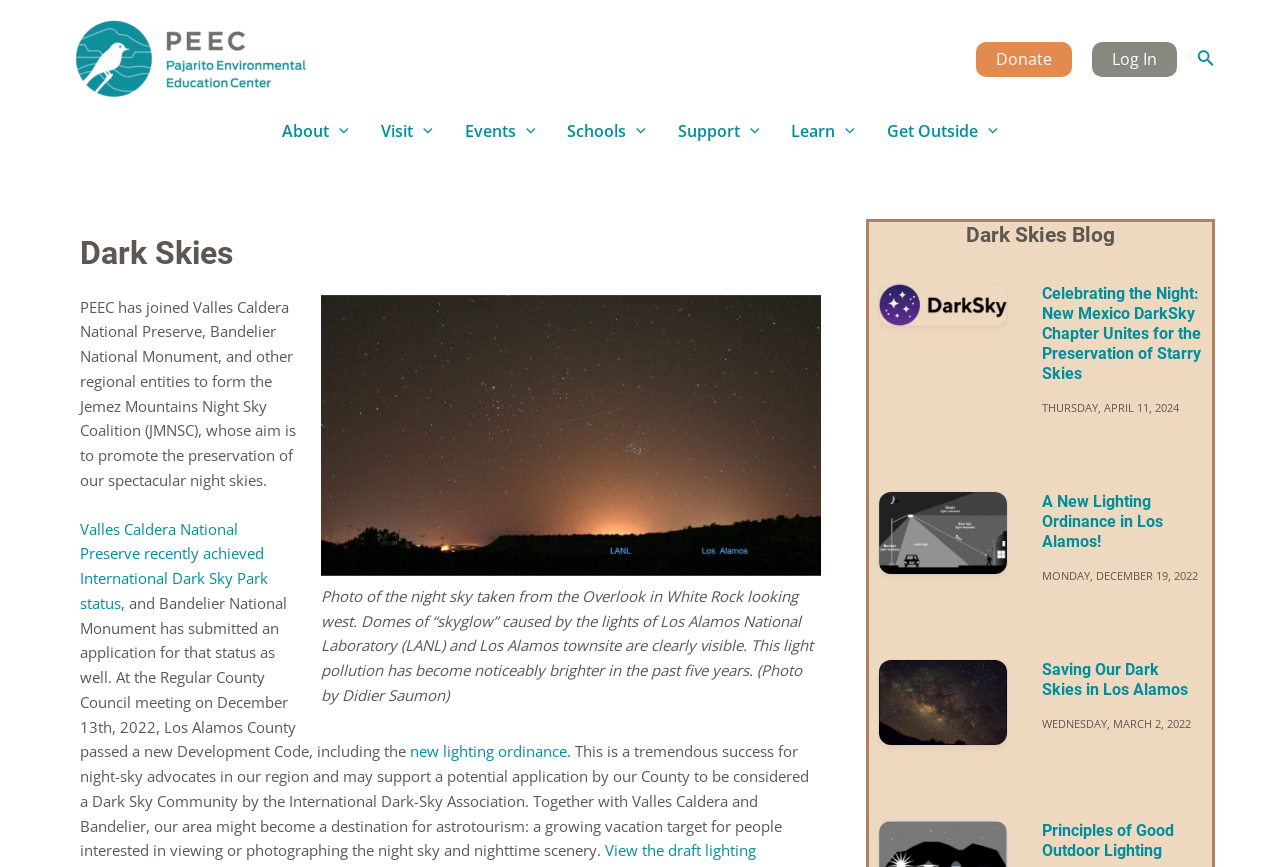Identify the bounding box for the described UI element: "new lighting ordinance".

[0.32, 0.855, 0.443, 0.878]